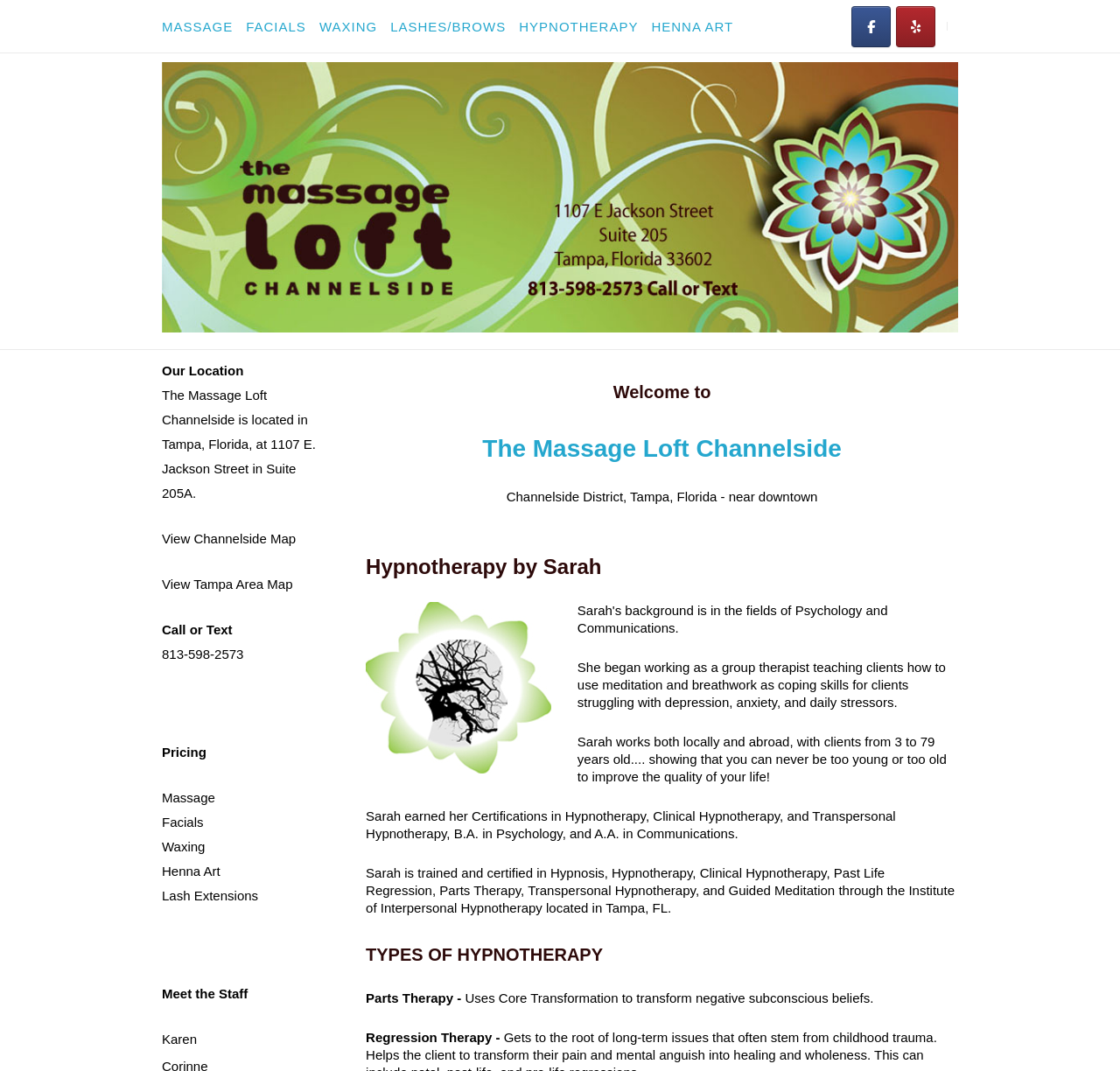With reference to the screenshot, provide a detailed response to the question below:
Where is Massage Loft Channelside located?

According to the 'Our Location' section, Massage Loft Channelside is located in Tampa, Florida, at 1107 E. Jackson Street in Suite 205A.